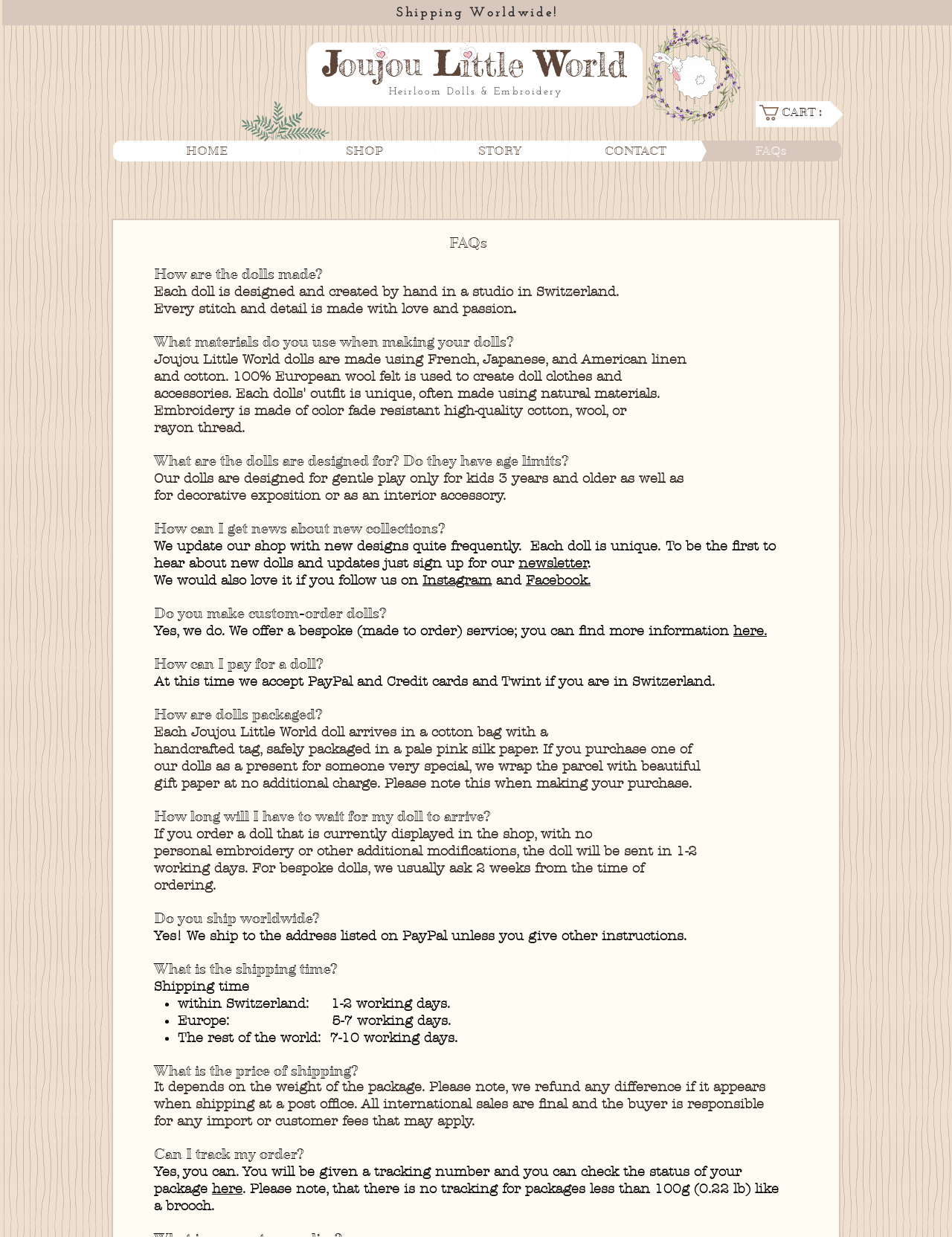Identify and extract the main heading of the webpage.

Joujou Little World